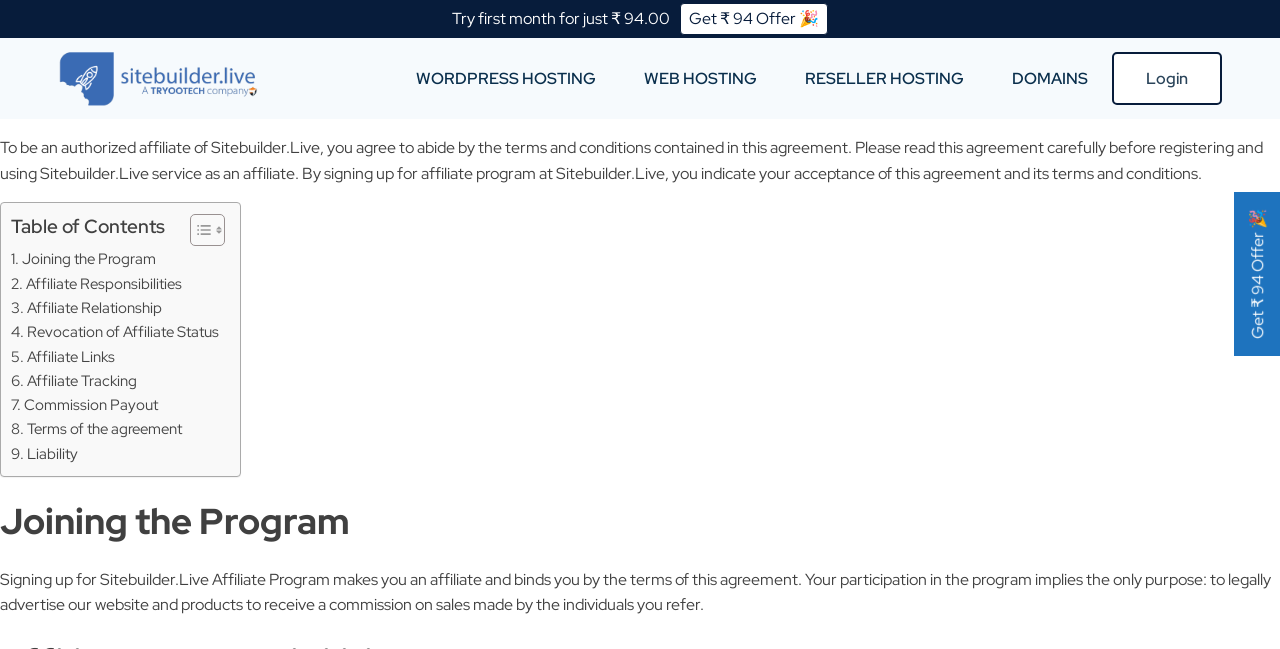Using the given description, provide the bounding box coordinates formatted as (top-left x, top-left y, bottom-right x, bottom-right y), with all values being floating point numbers between 0 and 1. Description: Joining the Program

[0.009, 0.381, 0.122, 0.418]